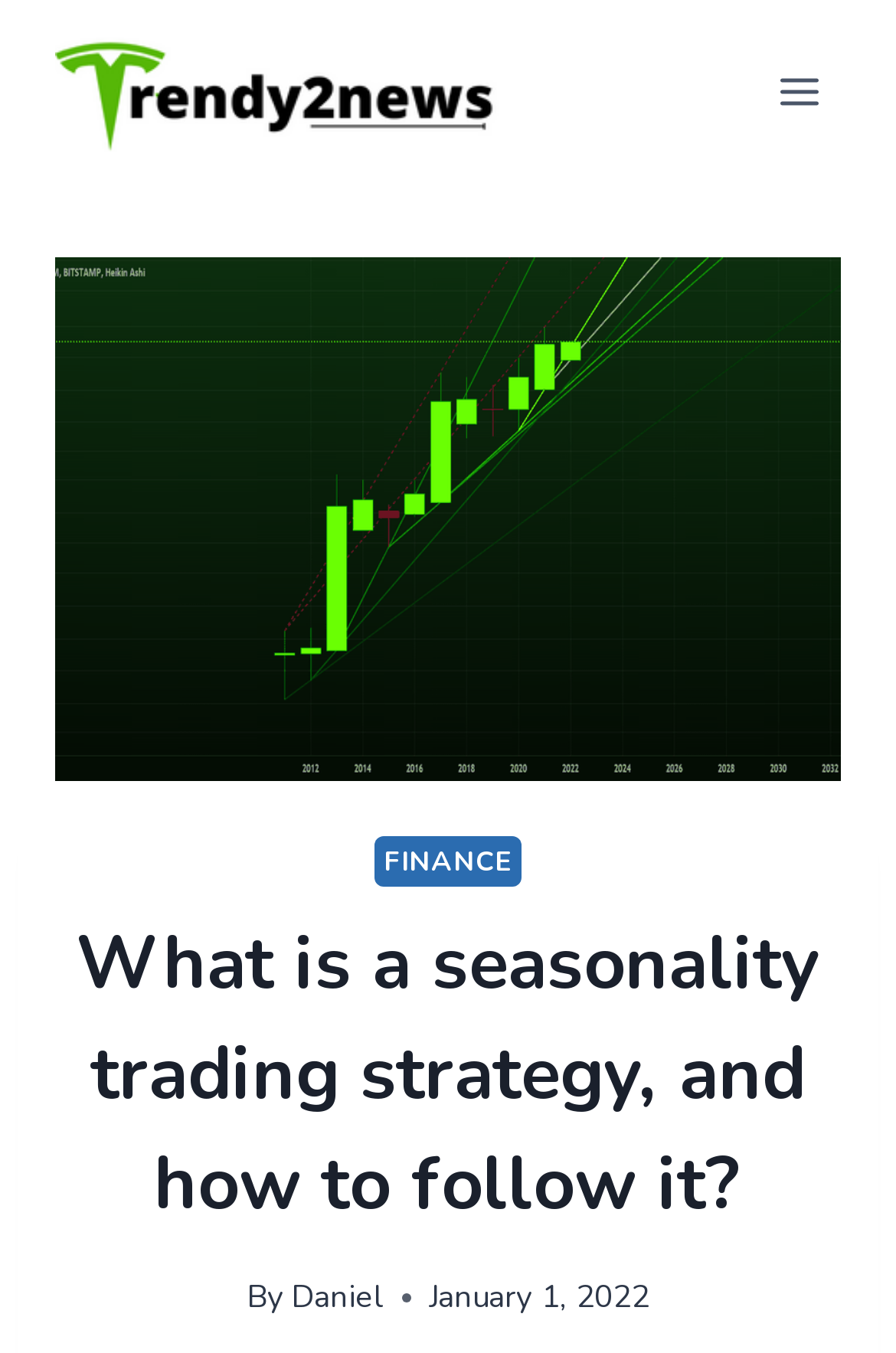Locate the UI element described by alt="Trendy2News – News In Trends" and provide its bounding box coordinates. Use the format (top-left x, top-left y, bottom-right x, bottom-right y) with all values as floating point numbers between 0 and 1.

[0.062, 0.023, 0.574, 0.113]